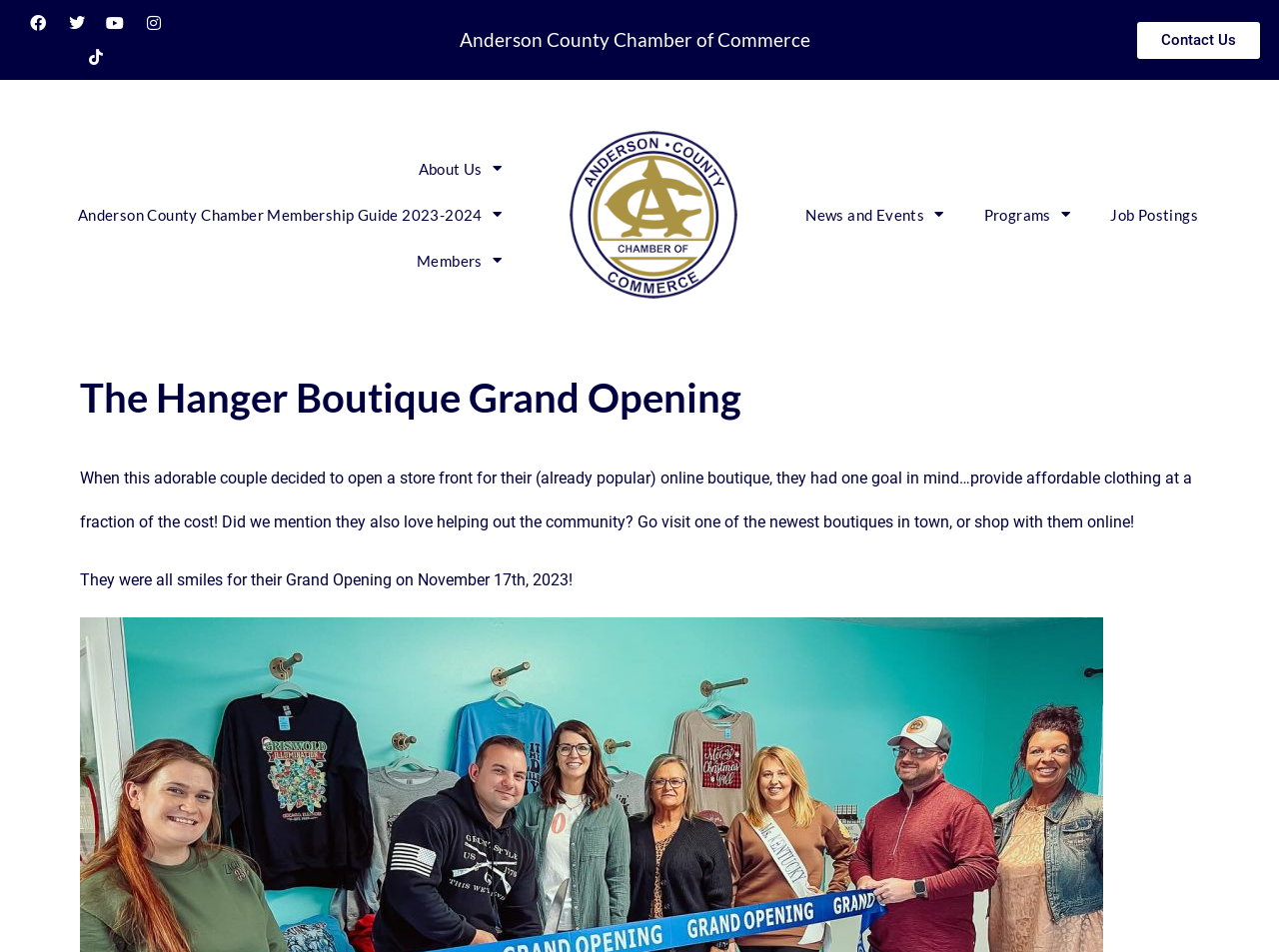Please find and give the text of the main heading on the webpage.

The Hanger Boutique Grand Opening